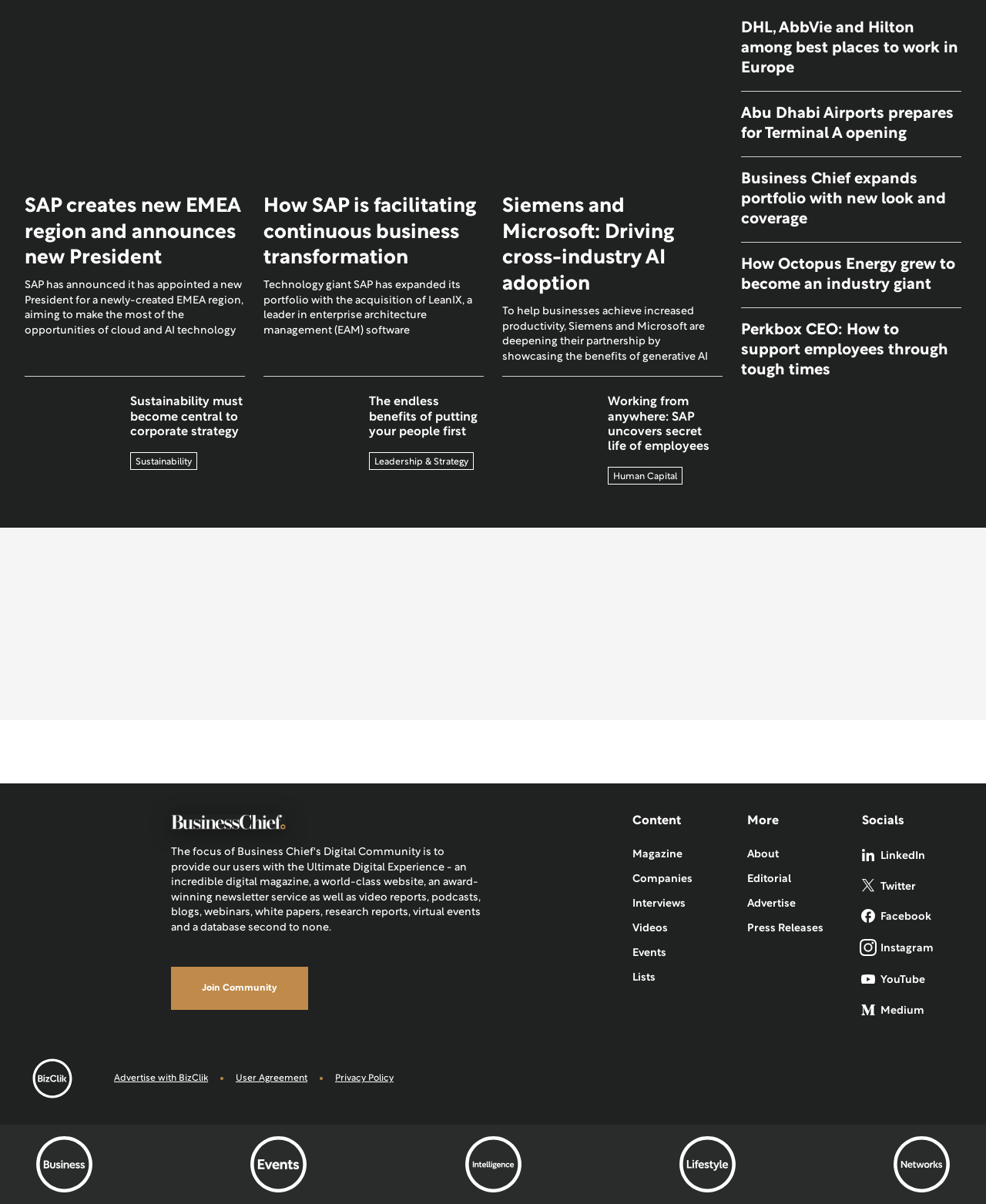Kindly determine the bounding box coordinates for the area that needs to be clicked to execute this instruction: "Join the community".

[0.173, 0.803, 0.312, 0.839]